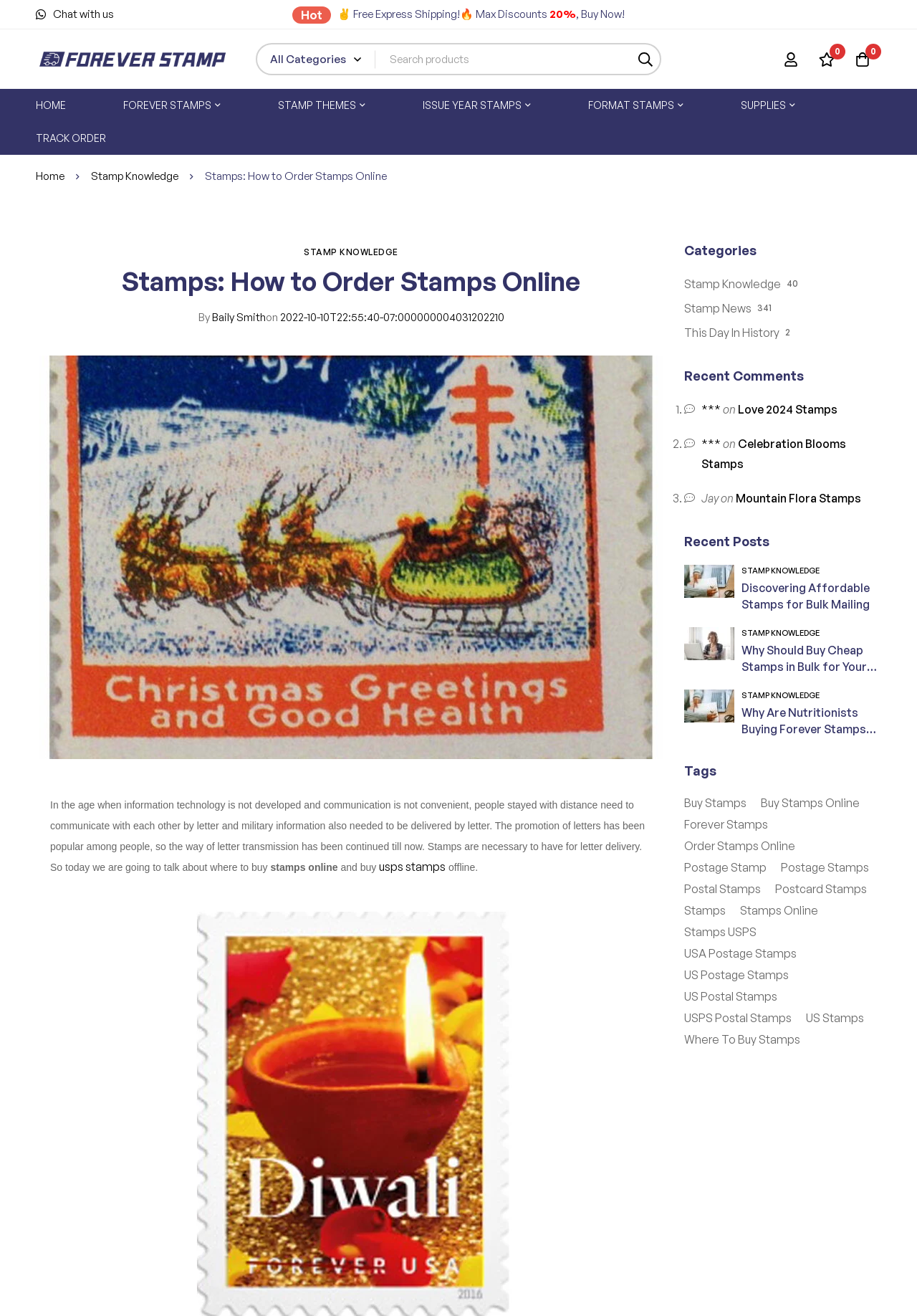Please look at the image and answer the question with a detailed explanation: What is the name of the online store?

The name of the online store can be found in the top-left corner of the webpage, where it says 'Forever Stamp Store' with a logo next to it.